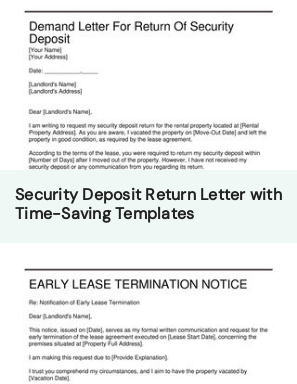What additional notice is included in the image?
Answer the question with just one word or phrase using the image.

EARLY LEASE TERMINATION NOTICE